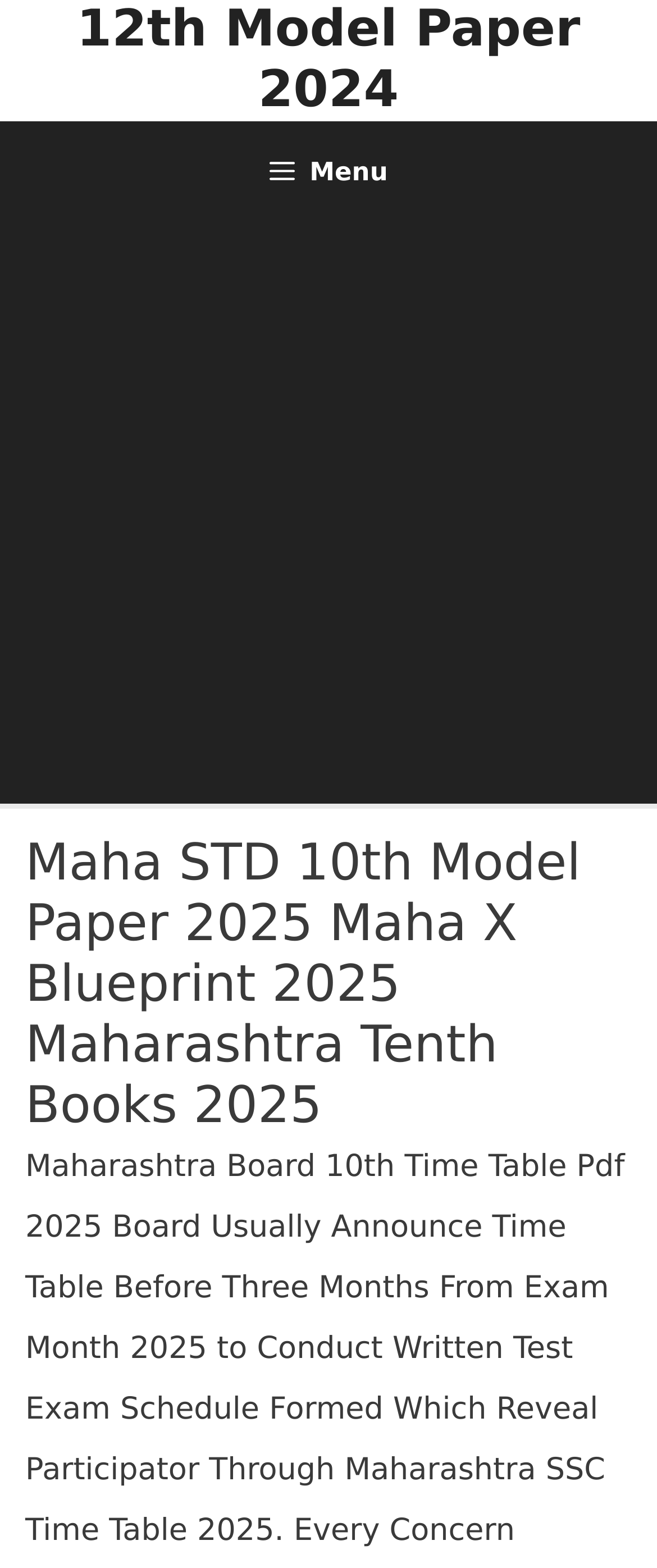What type of content is present below the navigation menu?
Observe the image and answer the question with a one-word or short phrase response.

Advertisement